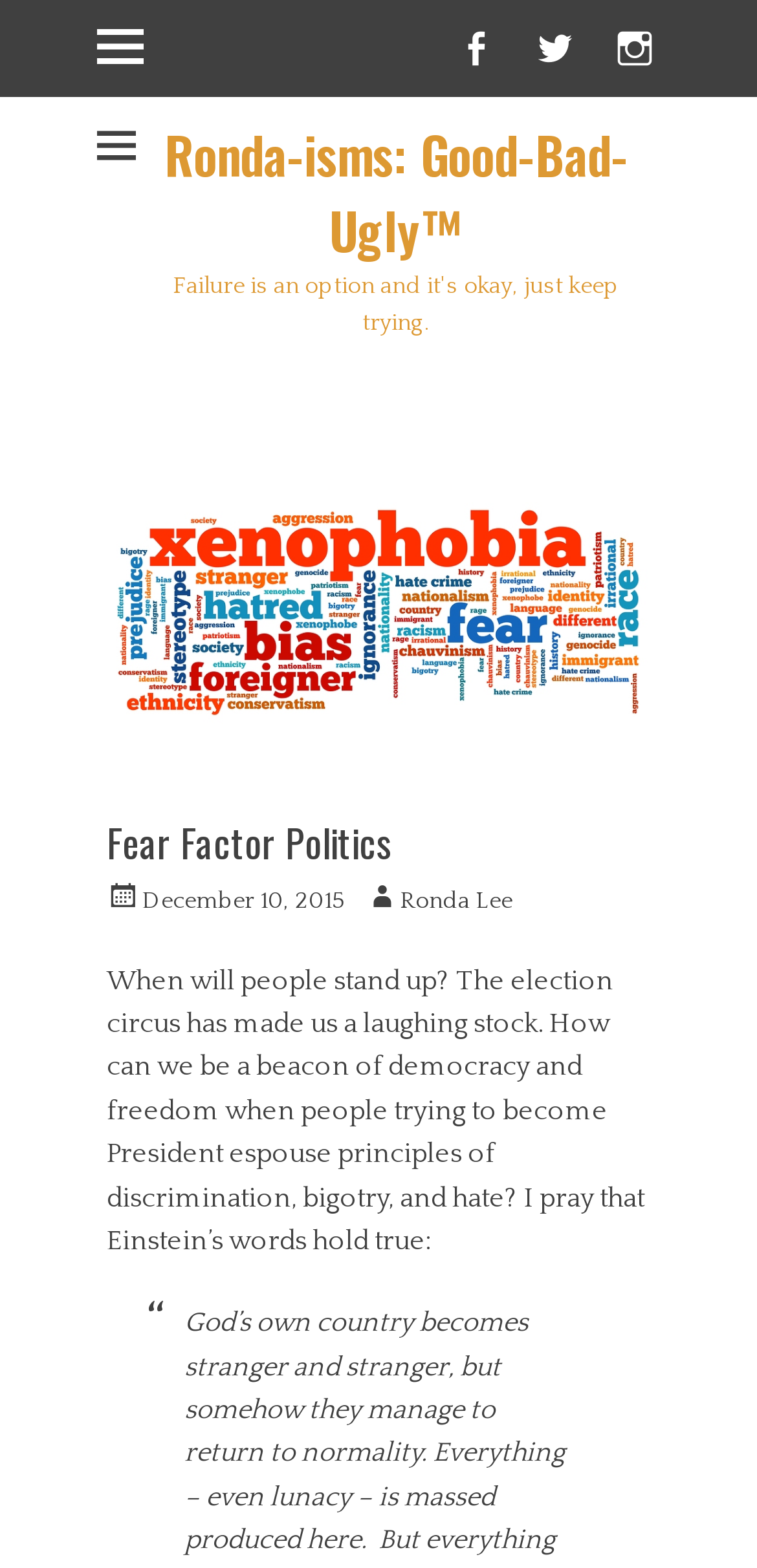Please locate the UI element described by "Menu" and provide its bounding box coordinates.

[0.115, 0.074, 0.192, 0.111]